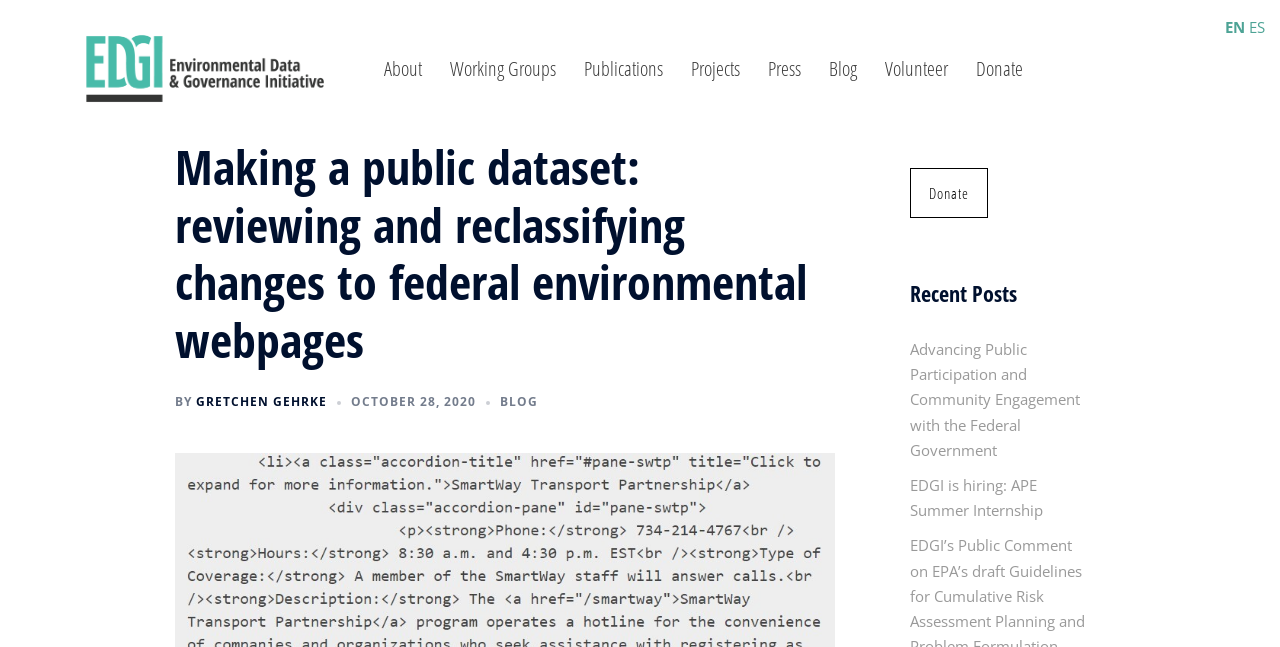Locate the bounding box coordinates of the area you need to click to fulfill this instruction: 'read recent posts'. The coordinates must be in the form of four float numbers ranging from 0 to 1: [left, top, right, bottom].

[0.711, 0.43, 0.852, 0.498]